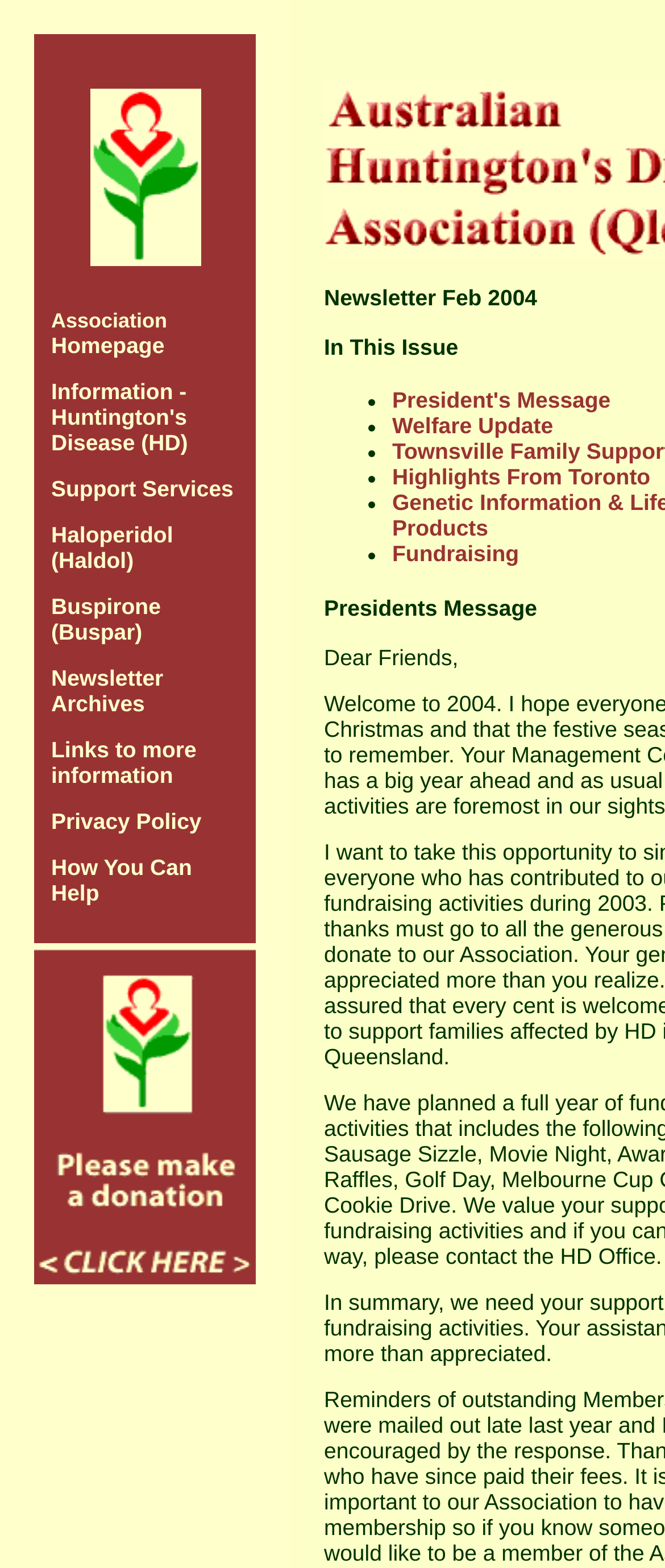Specify the bounding box coordinates of the area to click in order to follow the given instruction: "Visit the Association Homepage."

[0.077, 0.197, 0.251, 0.228]